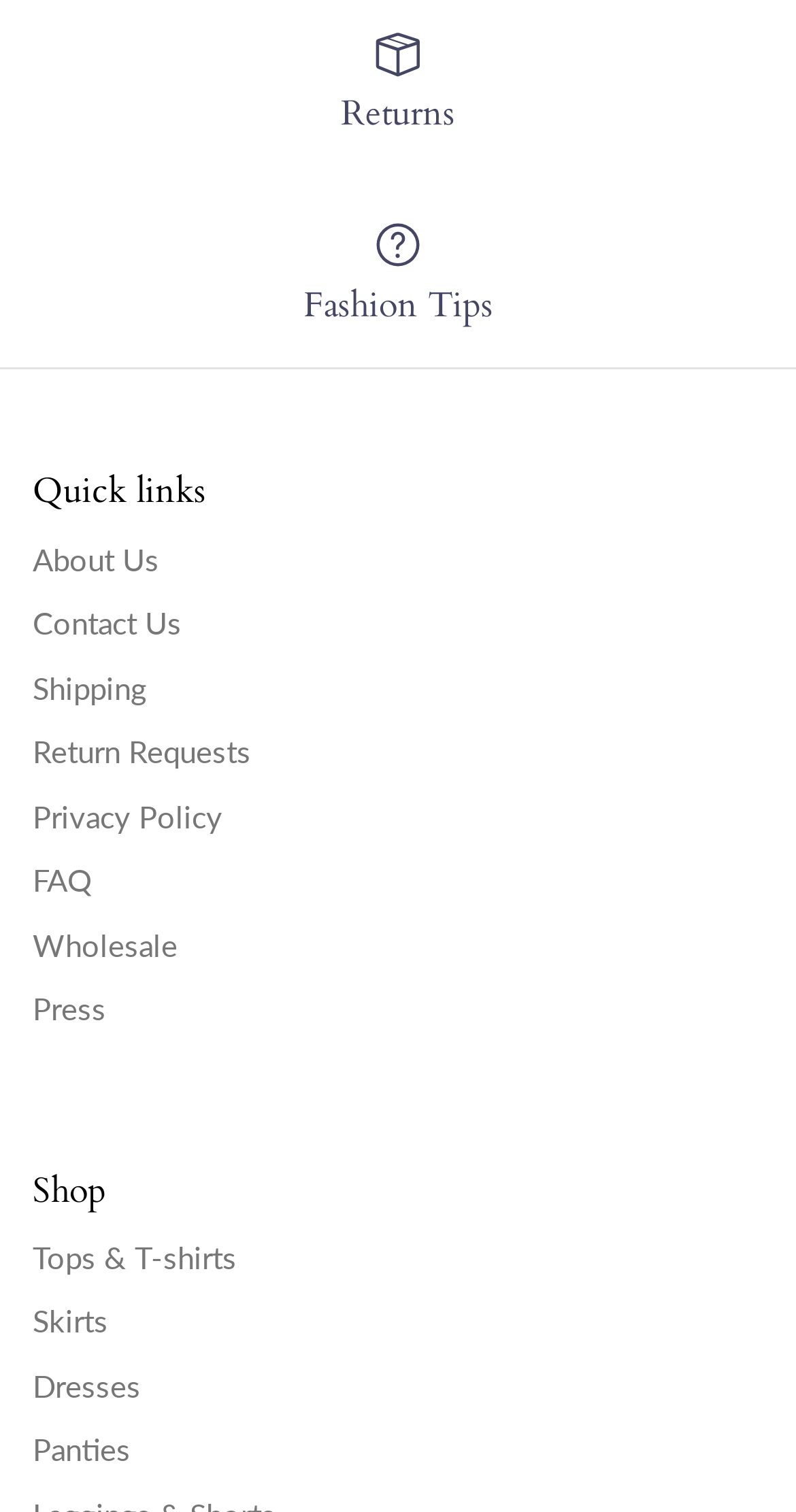Respond to the question below with a single word or phrase:
What type of products are listed under 'Shop'?

Clothing